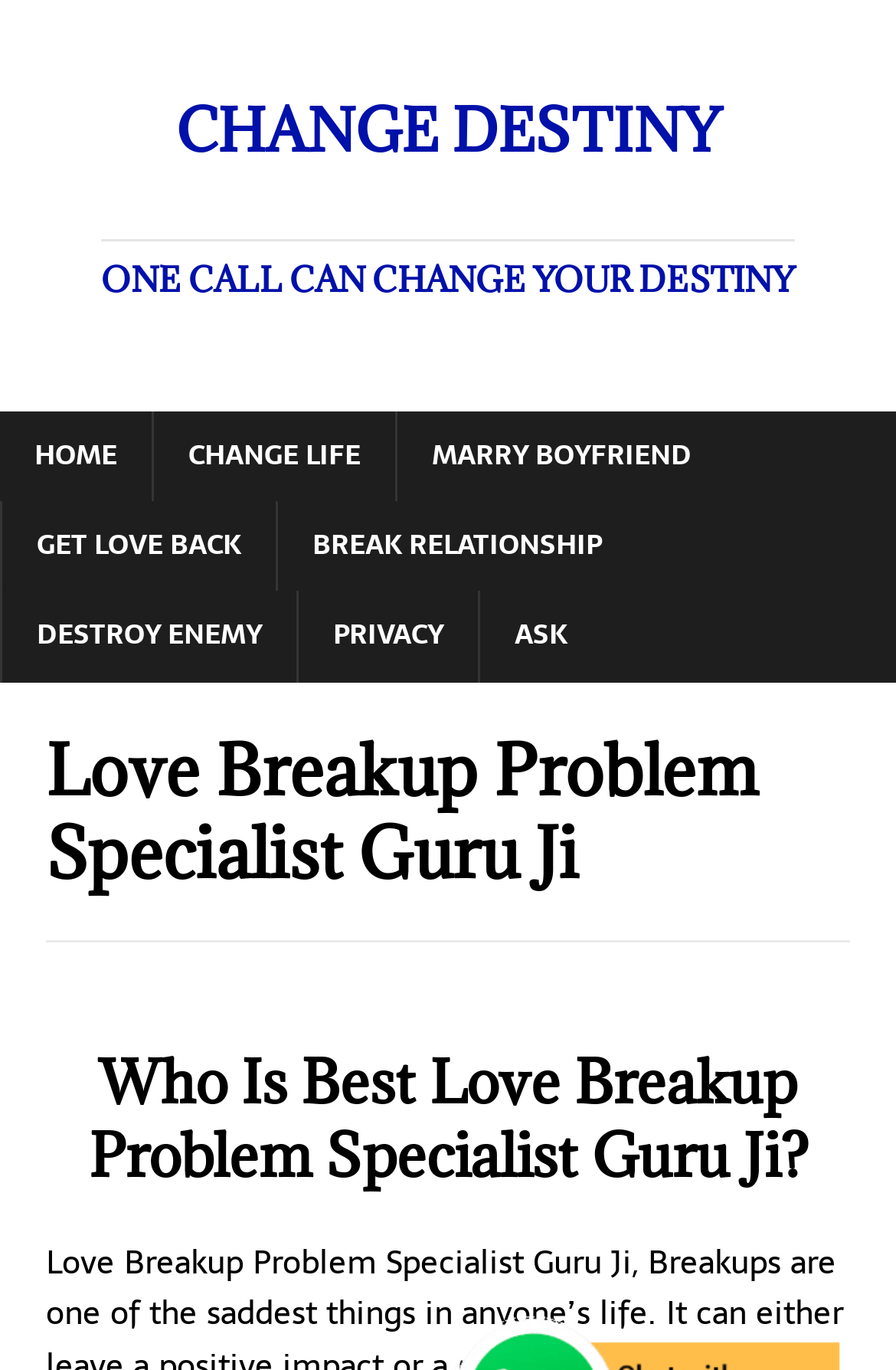Can you find and provide the title of the webpage?

Love Breakup Problem Specialist Guru Ji